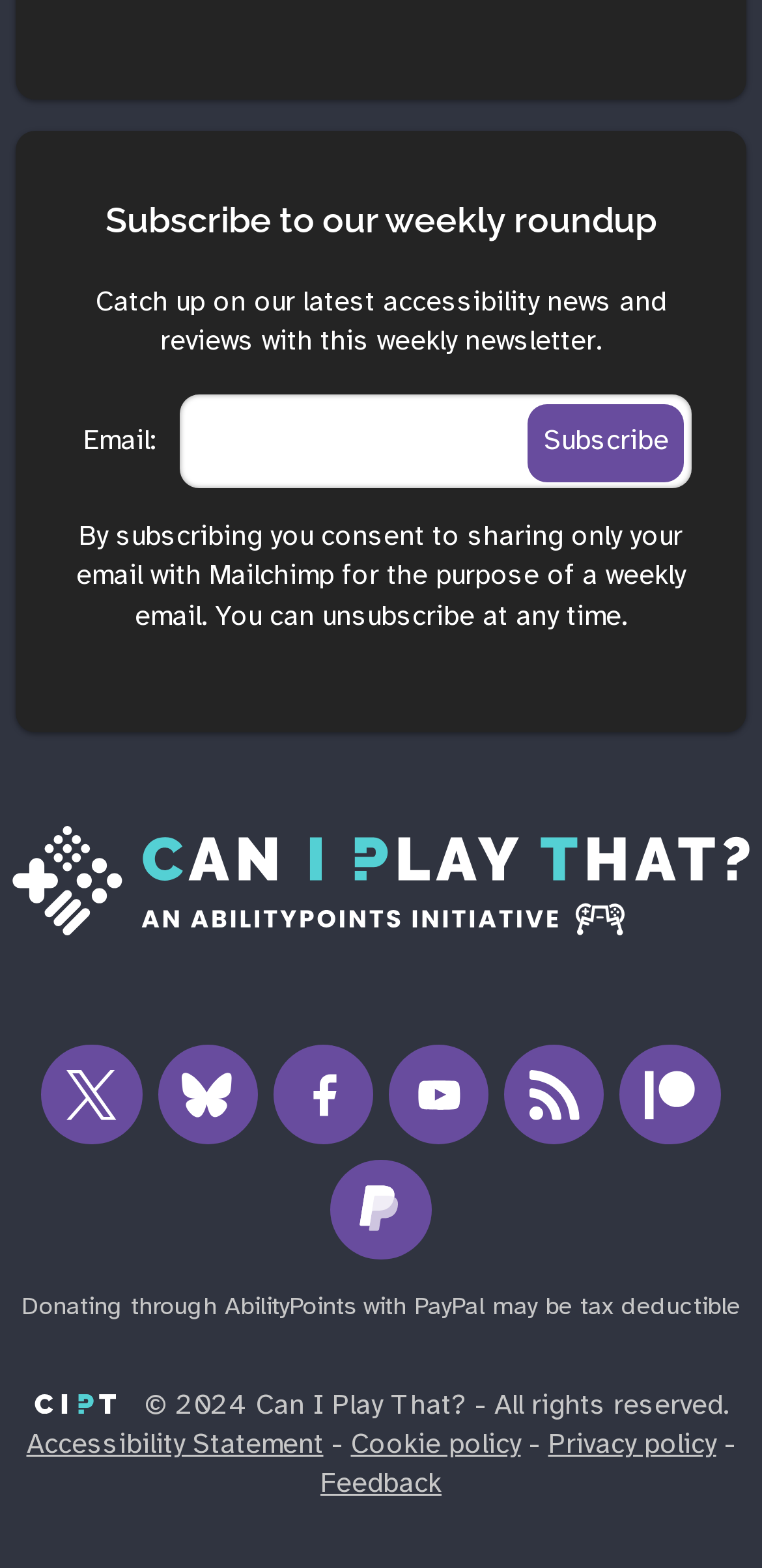Locate the bounding box coordinates of the region to be clicked to comply with the following instruction: "Donate with PayPal". The coordinates must be four float numbers between 0 and 1, in the form [left, top, right, bottom].

[0.434, 0.74, 0.566, 0.803]